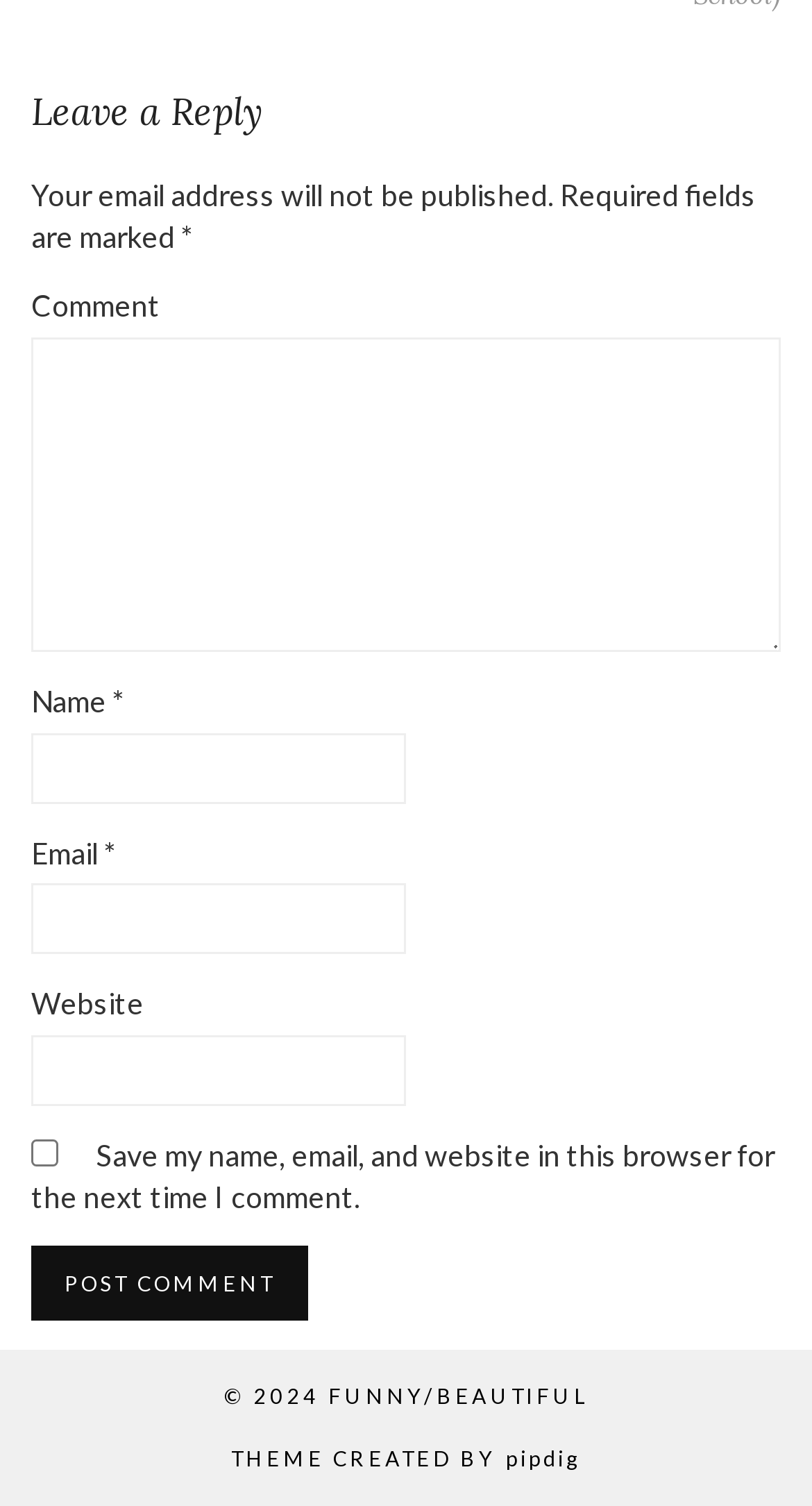Determine the bounding box for the described HTML element: "name="s" placeholder="search..."". Ensure the coordinates are four float numbers between 0 and 1 in the format [left, top, right, bottom].

None